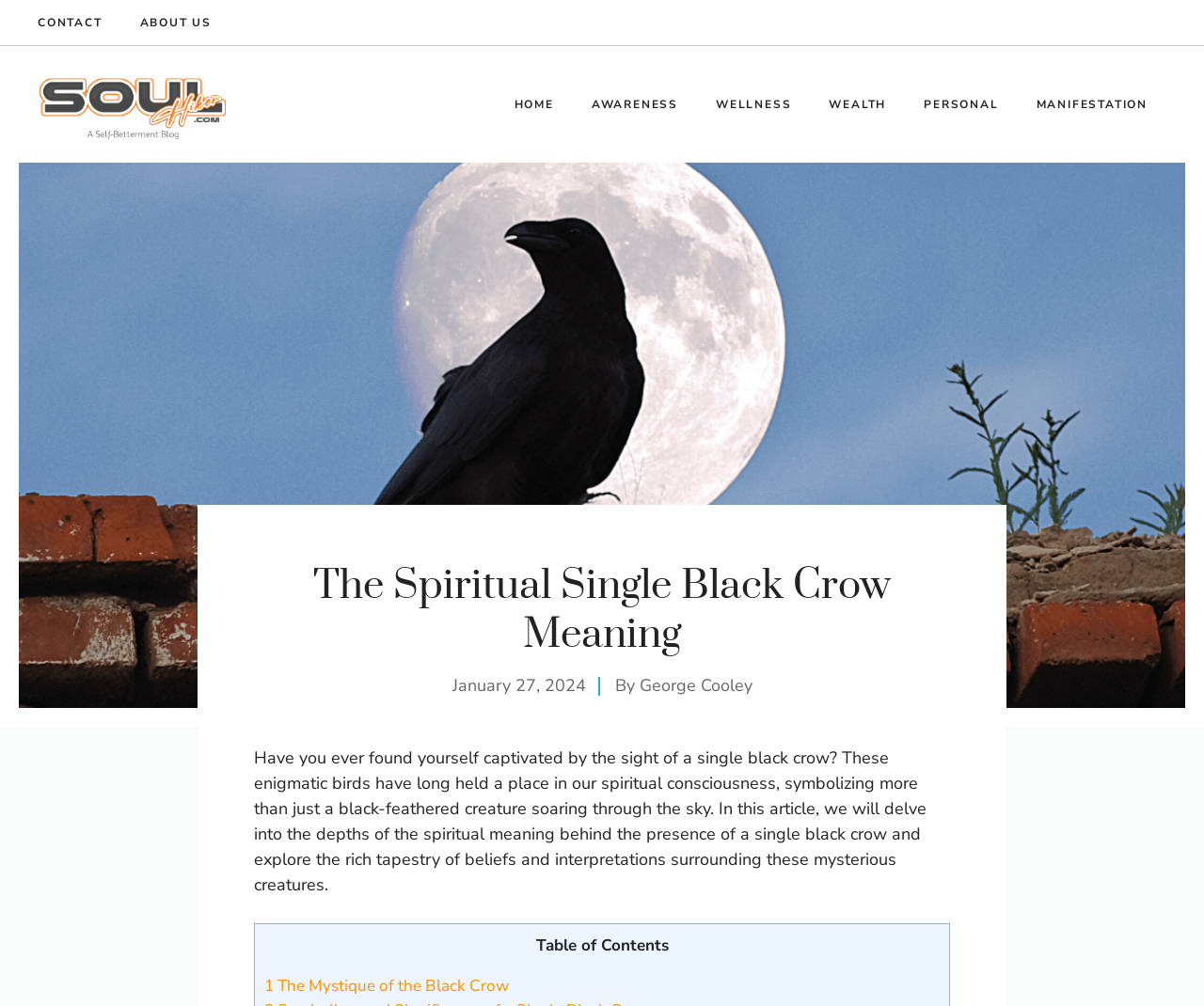Give the bounding box coordinates for this UI element: "alt="Soul Hiker"". The coordinates should be four float numbers between 0 and 1, arranged as [left, top, right, bottom].

[0.031, 0.091, 0.188, 0.114]